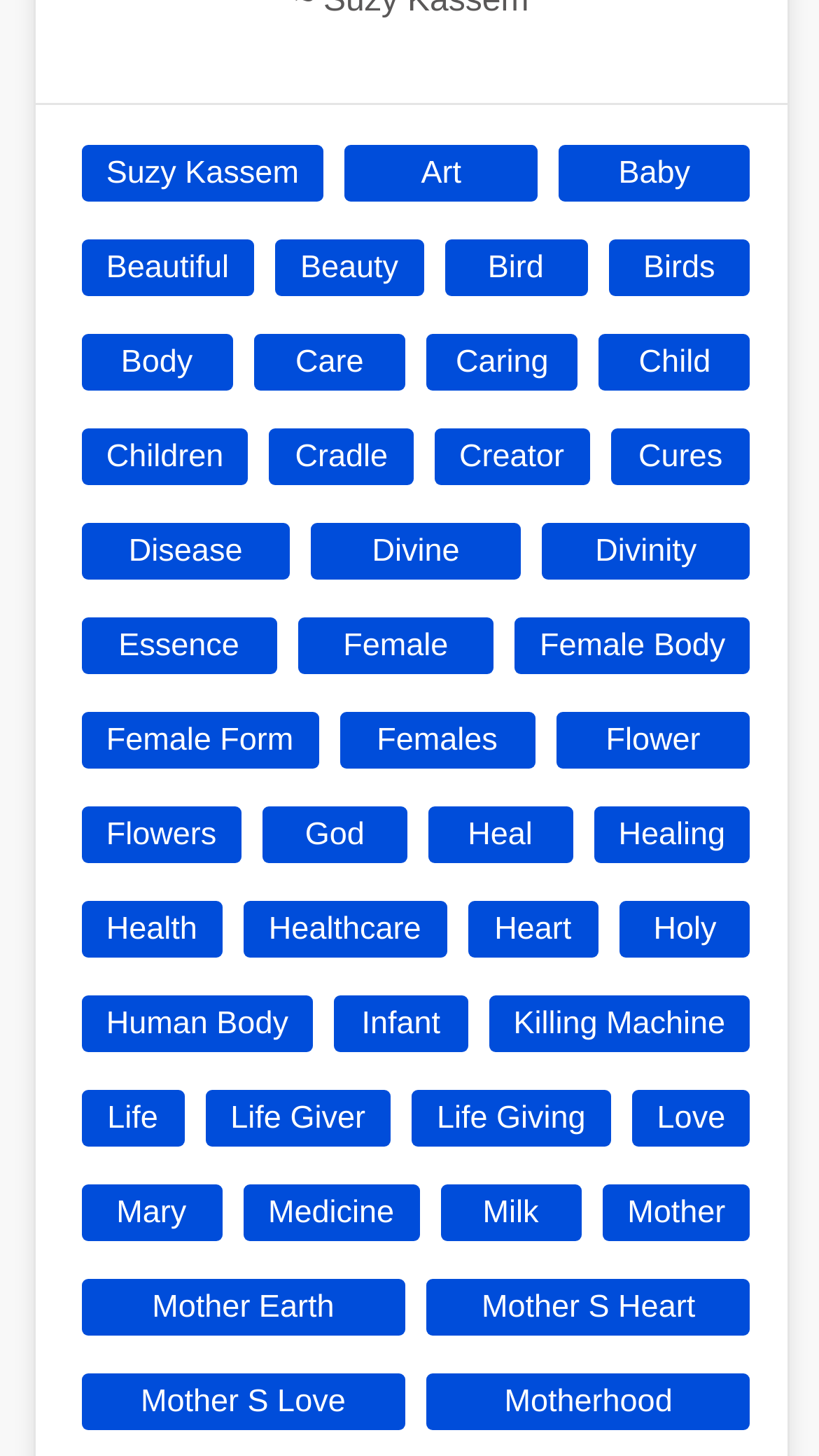Identify the bounding box coordinates of the element to click to follow this instruction: 'Click on the link 'Suzy Kassem''. Ensure the coordinates are four float values between 0 and 1, provided as [left, top, right, bottom].

[0.099, 0.1, 0.396, 0.138]